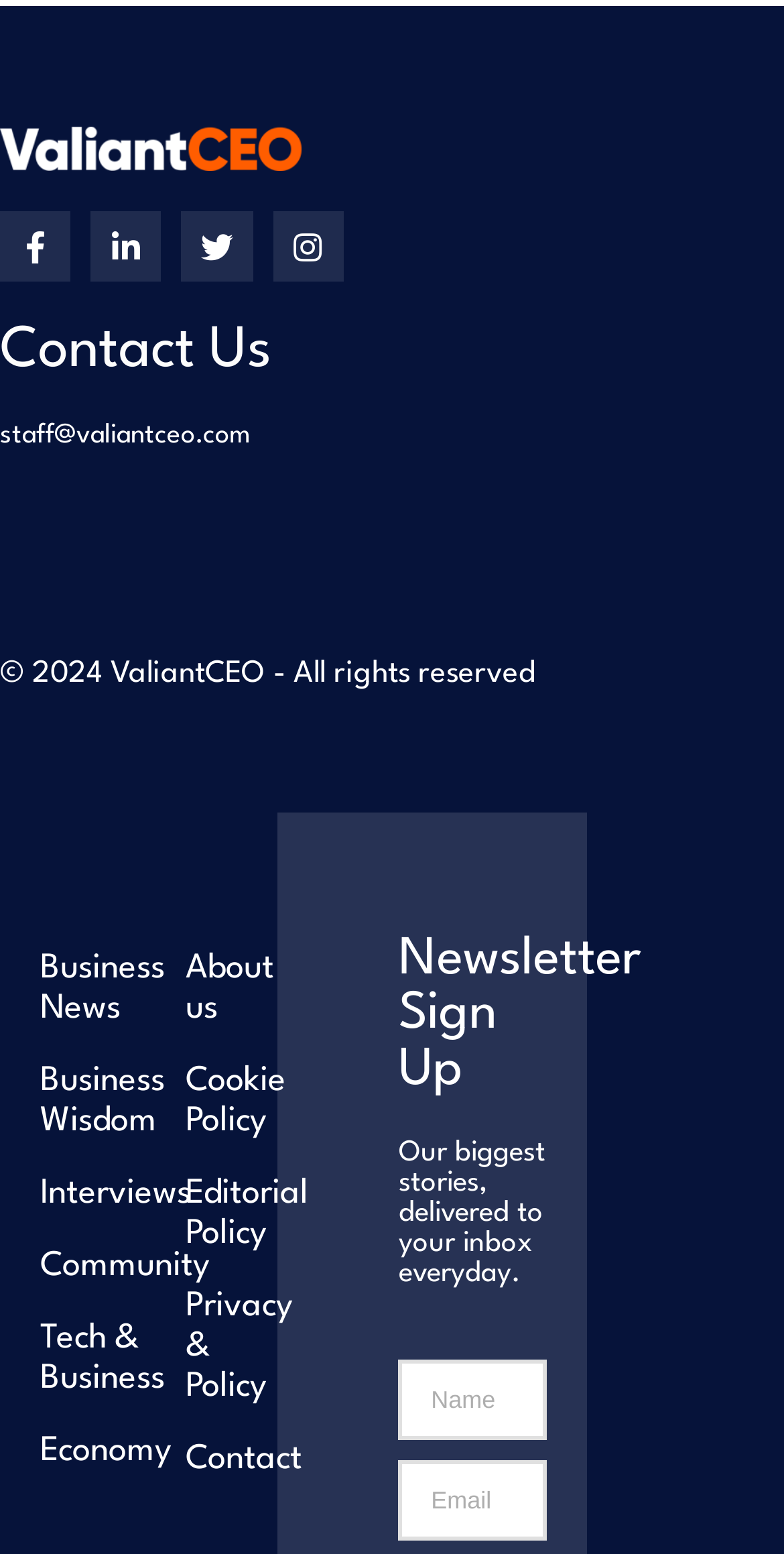Could you locate the bounding box coordinates for the section that should be clicked to accomplish this task: "Click on Business News".

[0.0, 0.601, 0.186, 0.673]